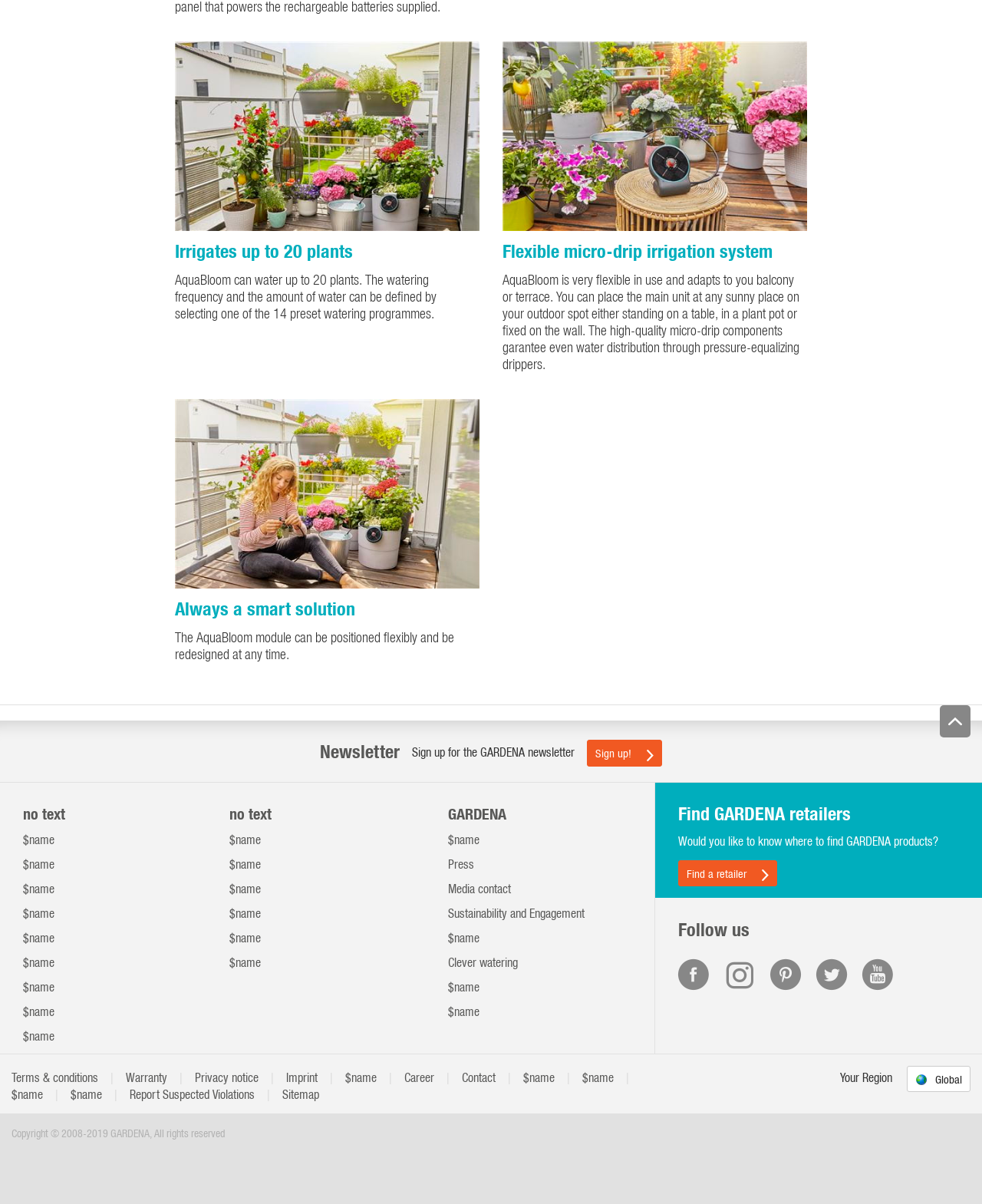Please identify the bounding box coordinates of the clickable region that I should interact with to perform the following instruction: "Sign up for the GARDENA newsletter". The coordinates should be expressed as four float numbers between 0 and 1, i.e., [left, top, right, bottom].

[0.598, 0.615, 0.674, 0.637]